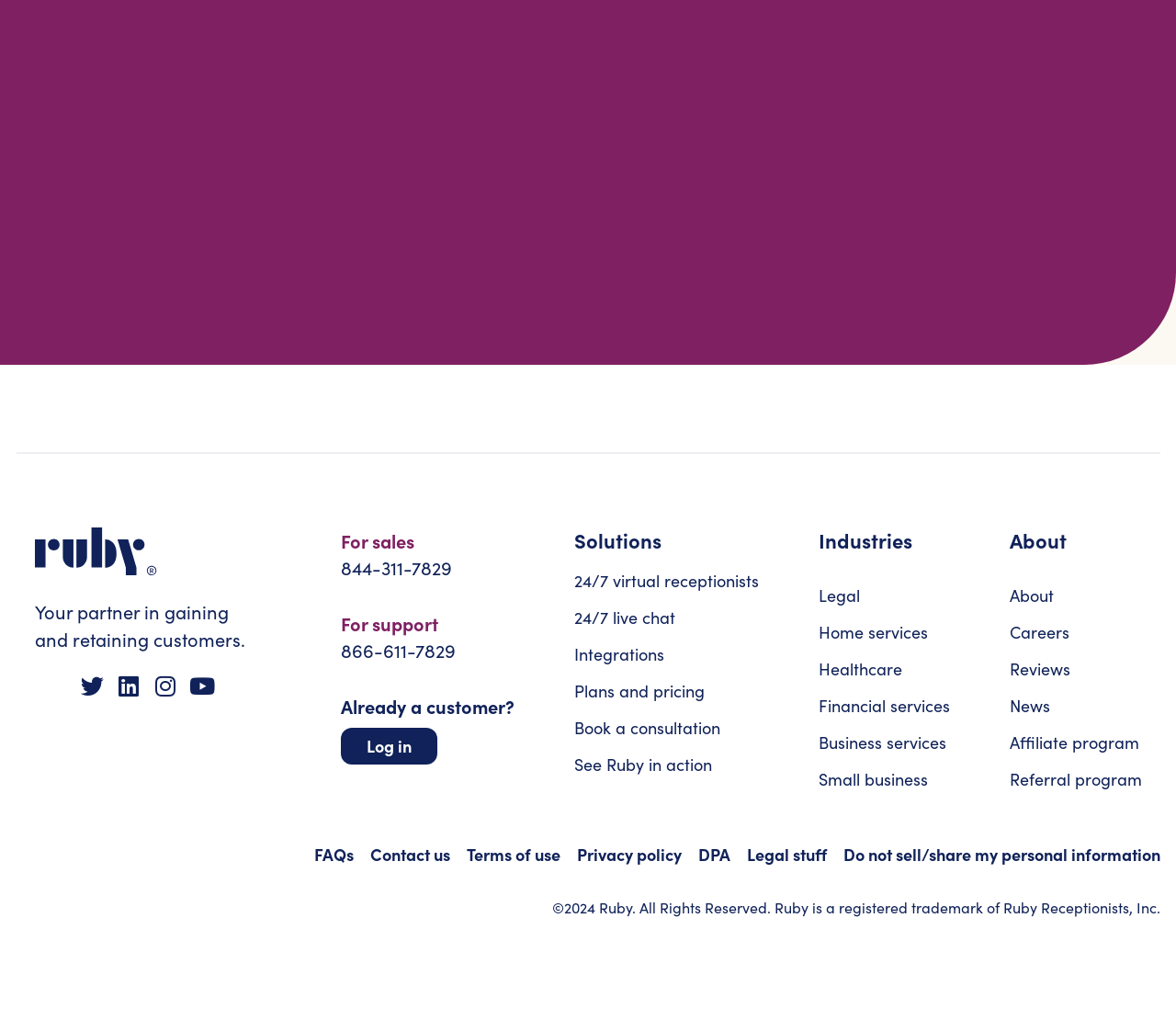Determine the bounding box coordinates of the area to click in order to meet this instruction: "Learn about Ruby in action".

[0.488, 0.736, 0.645, 0.762]